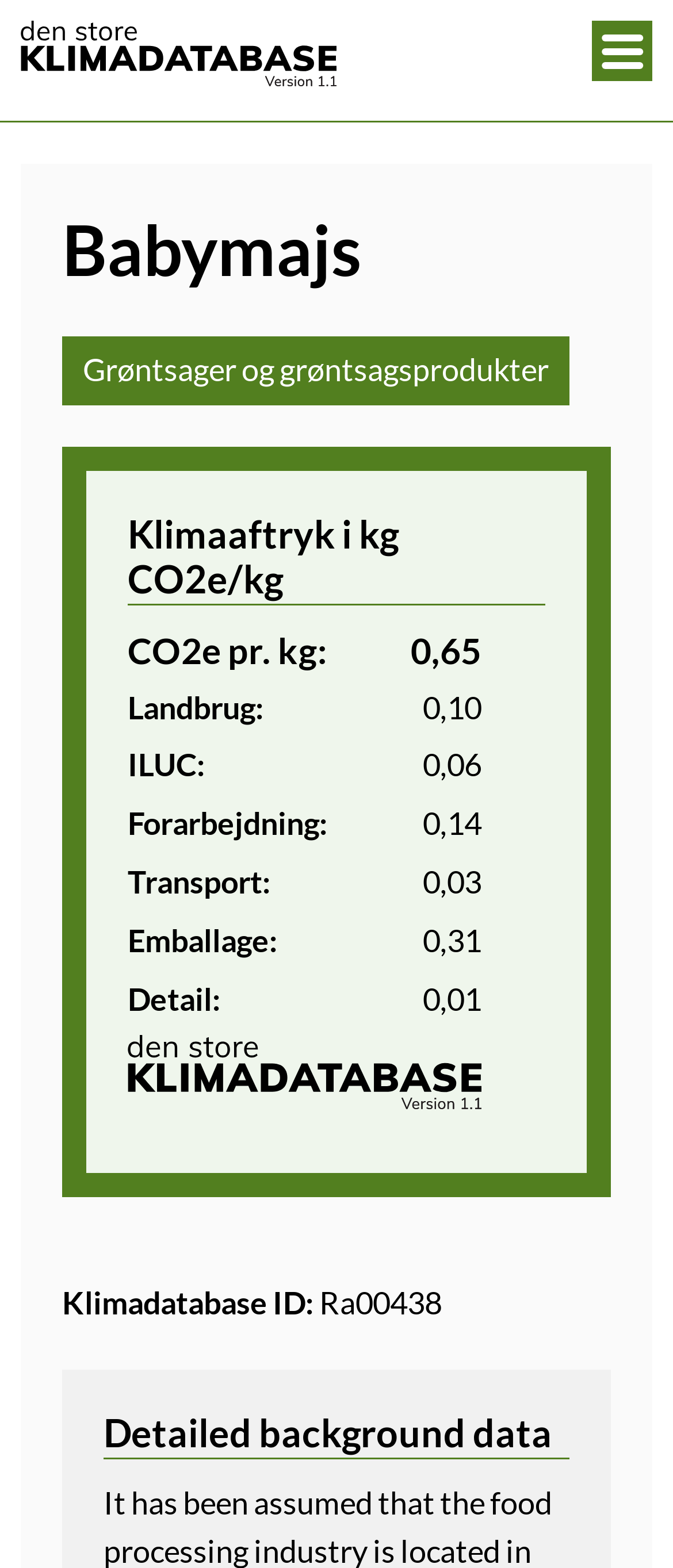Elaborate on the information and visuals displayed on the webpage.

The webpage is titled "Babymajs | Den store klimadatabase" and appears to be a database or informational page about climate data. At the top left, there is a link to "Gå til hovedindhold" (Go to main content). Next to it, there is a link to "Forside" (Front page) with an accompanying image. 

To the right of these links, there is a heading "Hovedmenu" (Main menu). On the top right, there is a button labeled "Menu" that, when expanded, reveals a navigation menu. 

The main content of the page is divided into sections. At the top, there is a heading "Babymajs" followed by a paragraph of text "Grøntsager og grøntsagsprodukter" (Vegetables and vegetable products). Below this, there is a section with a heading "Klimaaftryk i kg CO2e/kg" (Climate footprint in kg CO2e/kg) that displays various data points, including "CO2e pr. kg" (CO2e per kg), "Landbrug" (Agriculture), "ILUC" (Indirect Land Use Change), "Forarbejdning" (Processing), "Transport" (Transportation), "Emballage" (Packaging), and "Detail" (Detail). Each of these data points has a corresponding value, such as "0,65" or "0,10". 

To the right of this section, there is an image labeled "Logo for klimadatabasen" (Logo for the climate database). Below this, there is a section with a heading "Klimadatabase ID" (Climate database ID) that displays the ID "Ra00438". Finally, at the bottom of the page, there is a heading "Detailed background data" that appears to be a section title or introduction to further information.